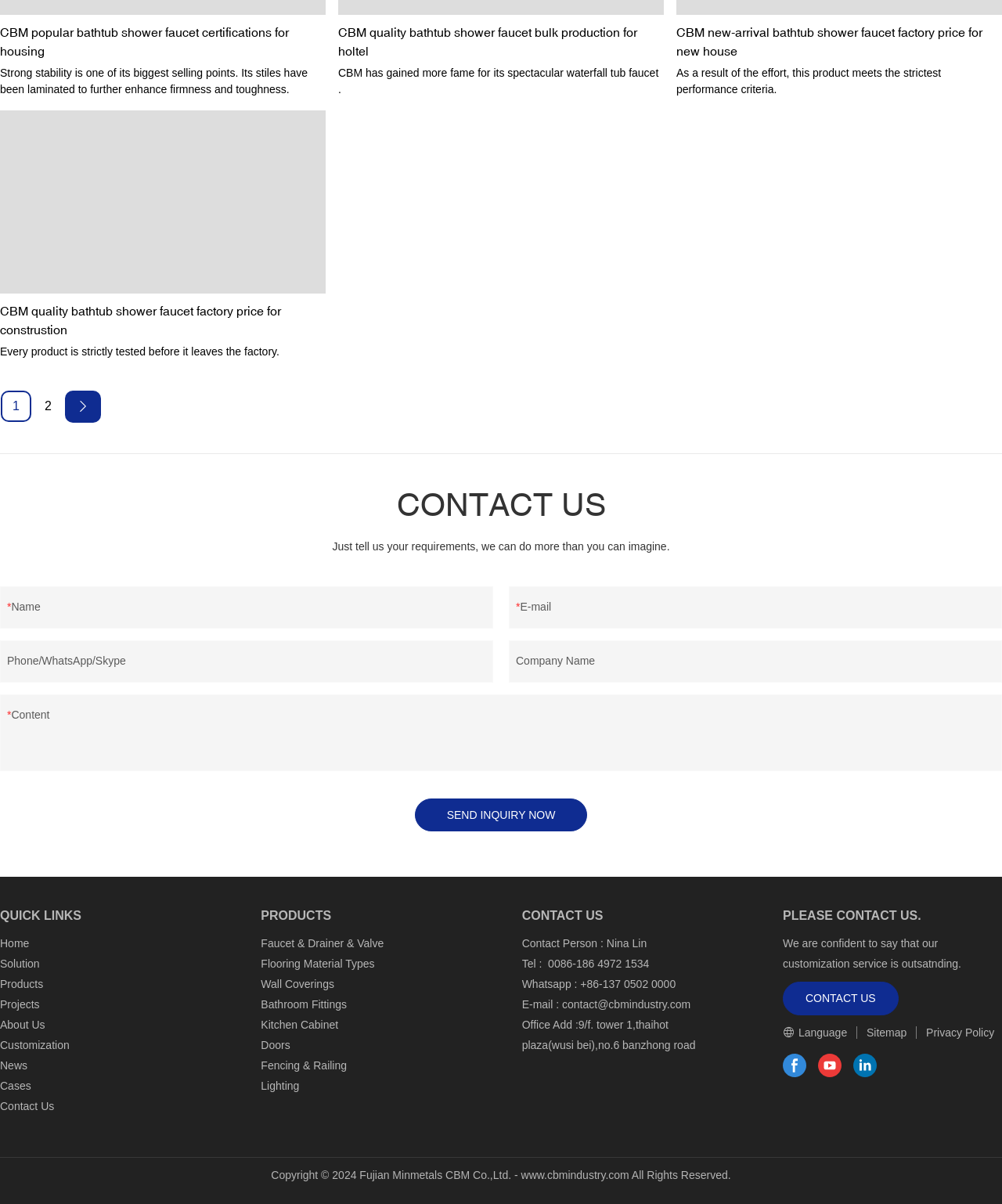Analyze the image and give a detailed response to the question:
What is the phone number of the contact person?

I found the phone number by looking at the contact information section, where it says 'Tel : +86-186 4972 1534' next to the contact person's name, Nina Lin.